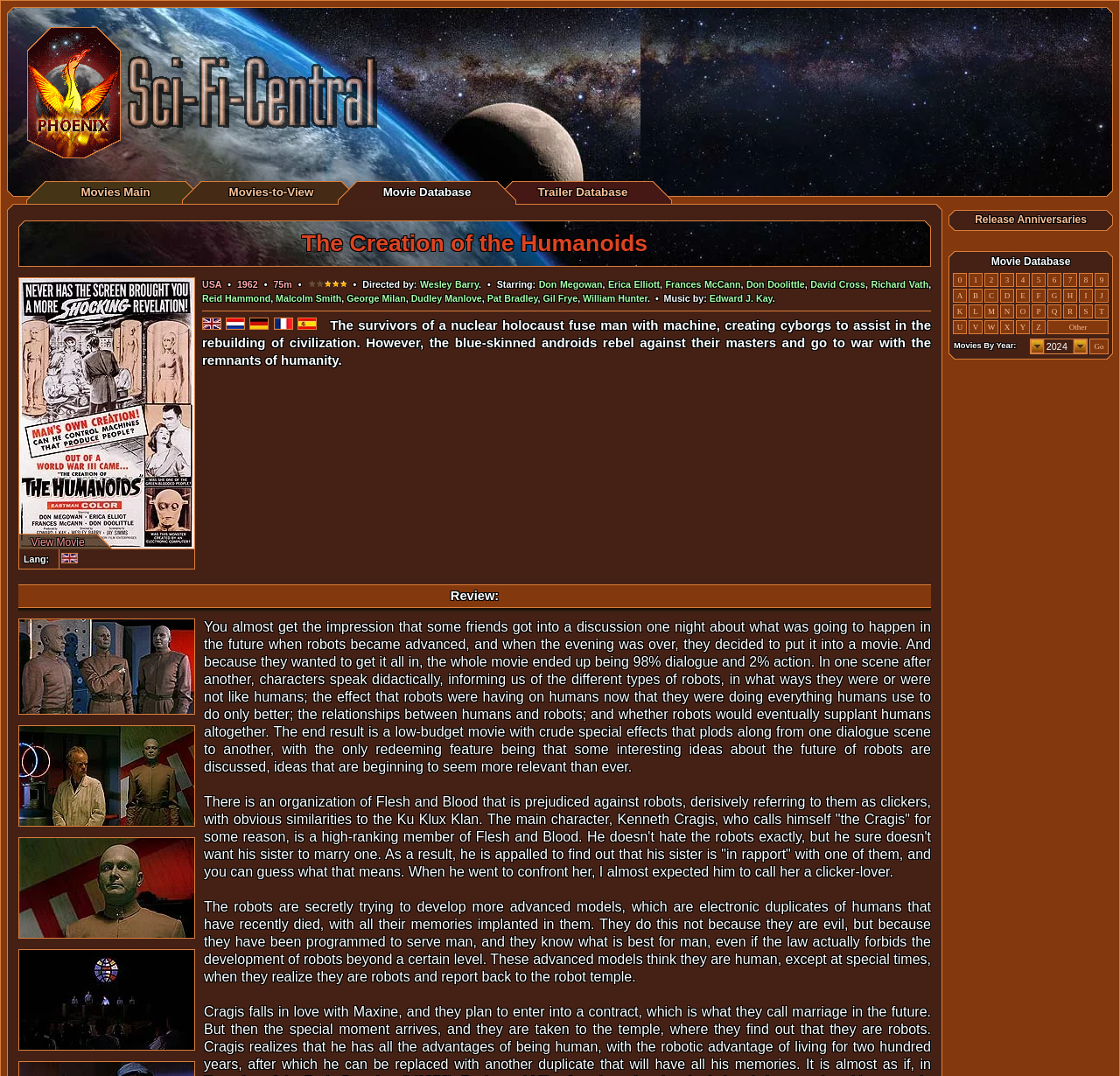Specify the bounding box coordinates of the area to click in order to follow the given instruction: "View Movie Poster."

[0.016, 0.258, 0.174, 0.511]